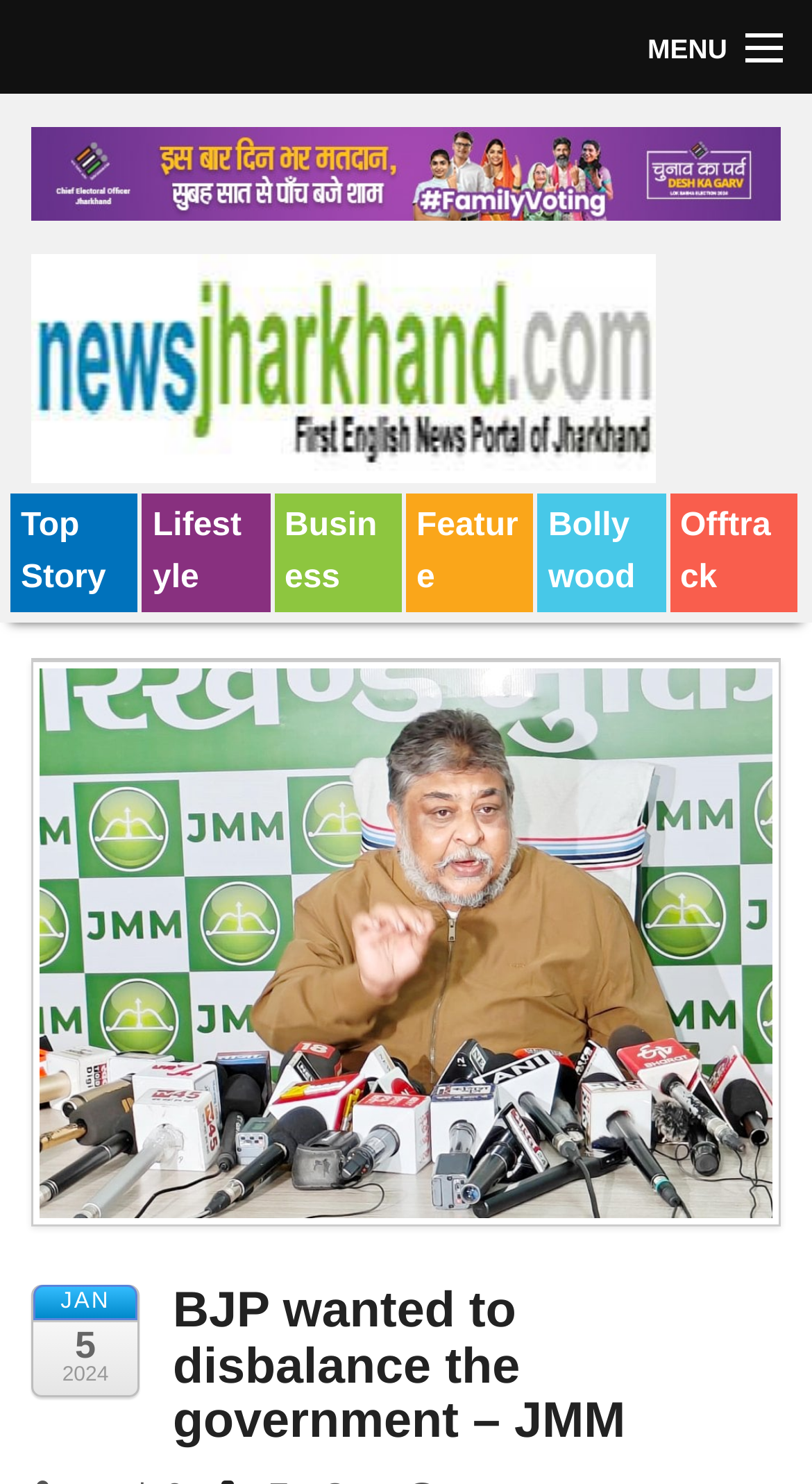Please locate the bounding box coordinates of the element that needs to be clicked to achieve the following instruction: "view Bollywood news". The coordinates should be four float numbers between 0 and 1, i.e., [left, top, right, bottom].

[0.0, 0.197, 1.0, 0.26]